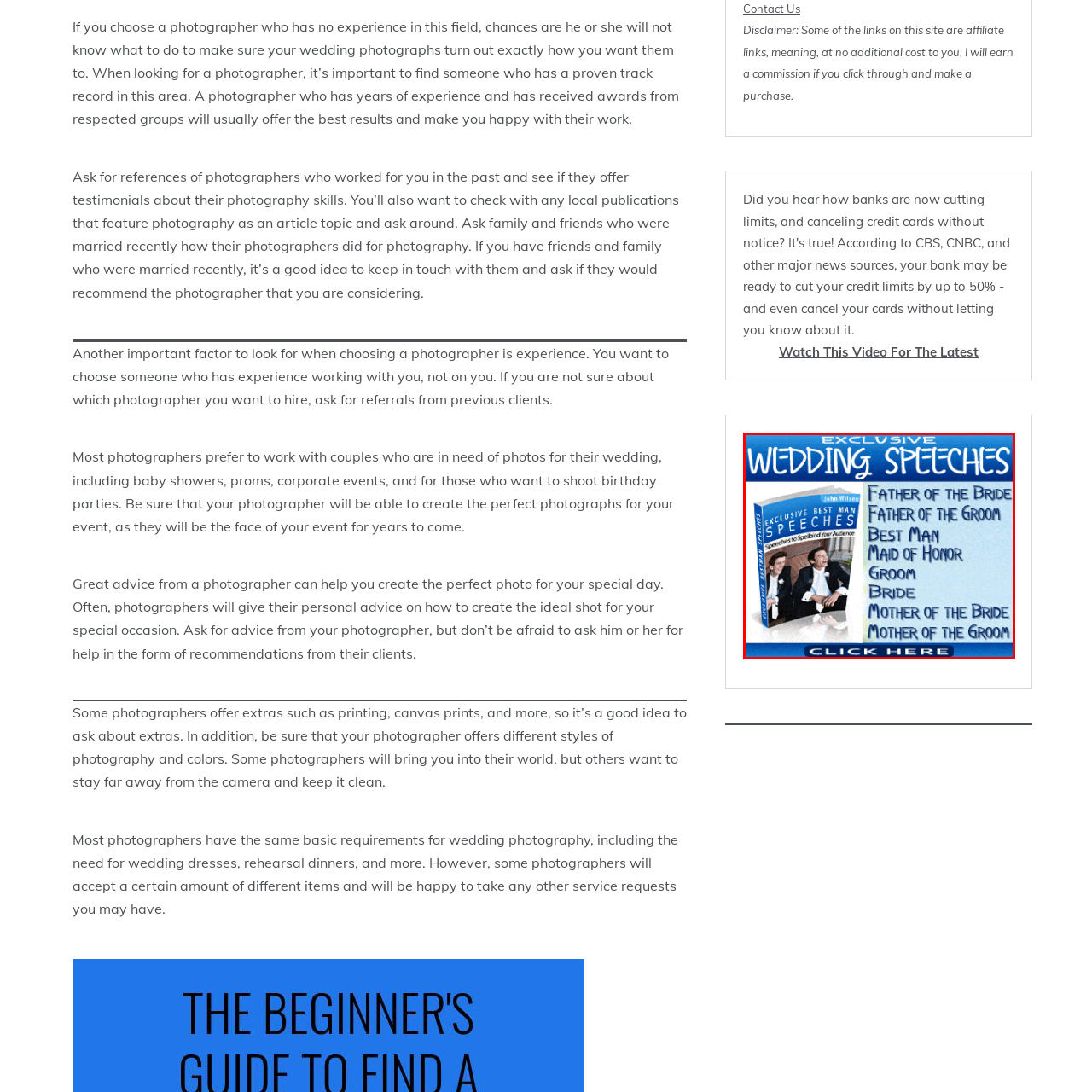How many key roles are highlighted on the book cover?
Please analyze the segment of the image inside the red bounding box and respond with a single word or phrase.

6